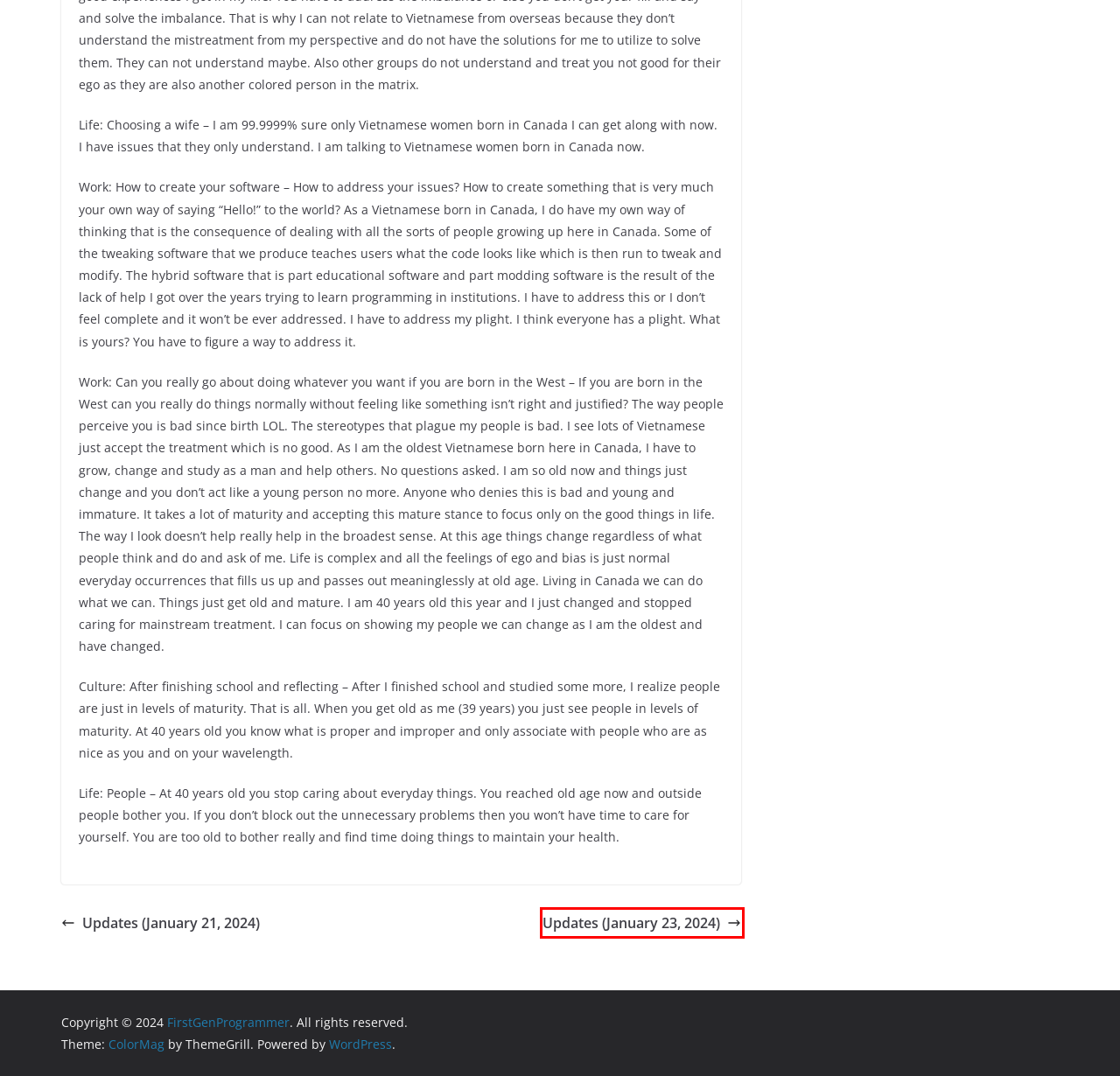Review the screenshot of a webpage containing a red bounding box around an element. Select the description that best matches the new webpage after clicking the highlighted element. The options are:
A. Blog Tool, Publishing Platform, and CMS – WordPress.org
B. Updates (June 6, 2024) – FirstGenProgrammer
C. Updates (January 23, 2024) – FirstGenProgrammer
D. Contact – FirstGenProgrammer
E. Updates (June 12, 2024) – FirstGenProgrammer
F. Blog – FirstGenProgrammer
G. Why? – FirstGenProgrammer
H. Updates (January 21, 2024) – FirstGenProgrammer

C